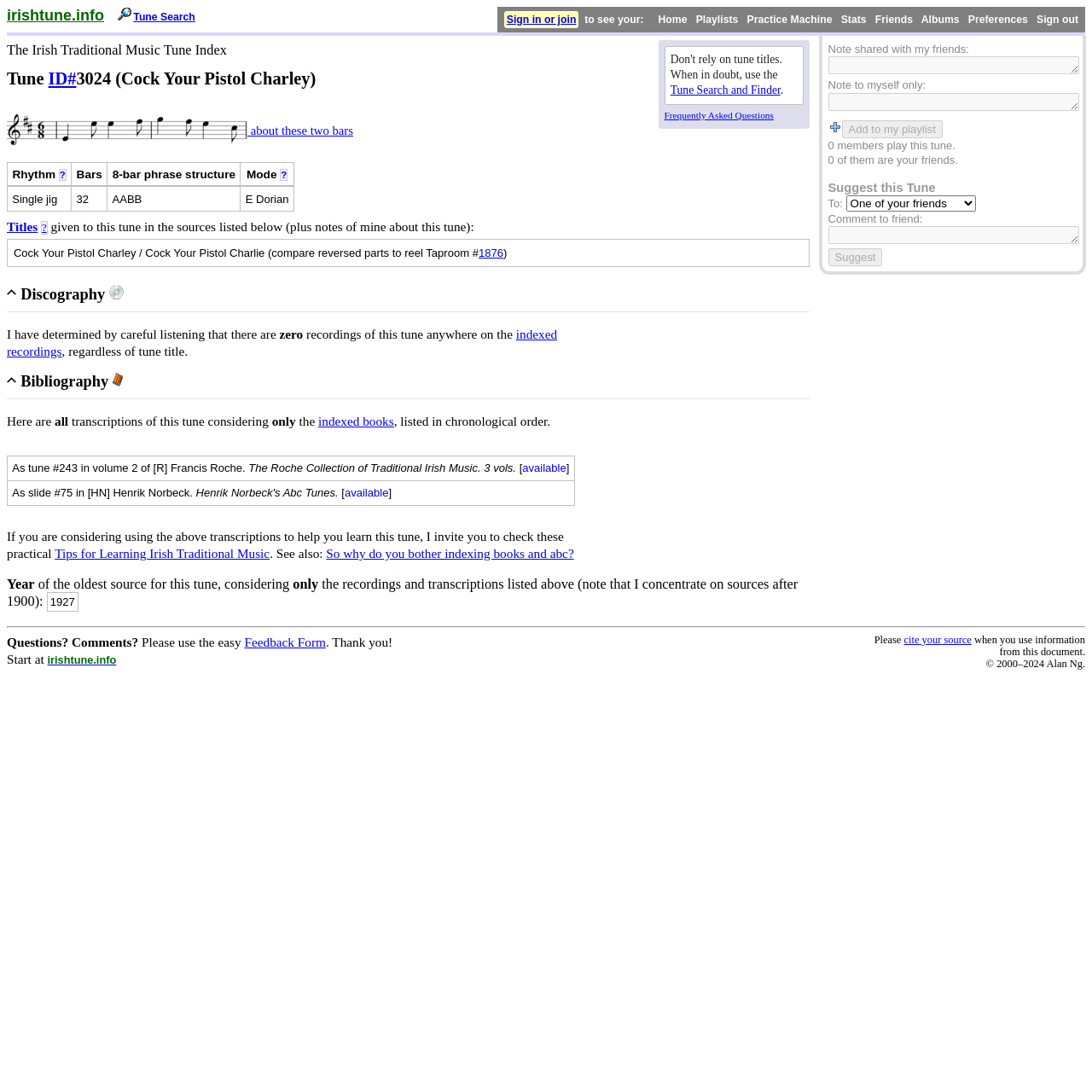Can you specify the bounding box coordinates of the area that needs to be clicked to fulfill the following instruction: "View tune information"?

[0.006, 0.06, 0.741, 0.084]